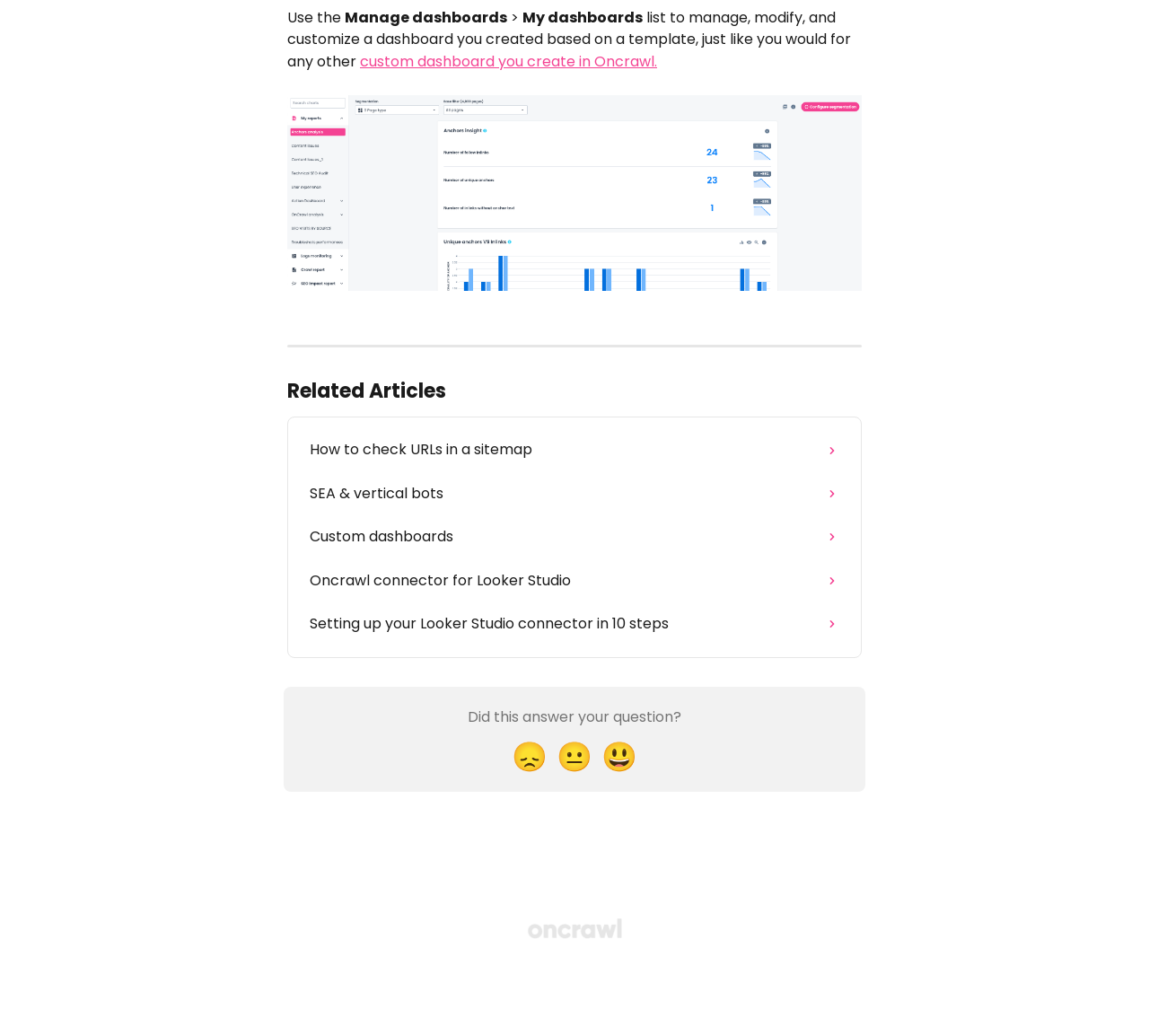Locate the bounding box coordinates of the element that should be clicked to execute the following instruction: "Click on 'Oncrawl Help'".

[0.459, 0.884, 0.541, 0.906]